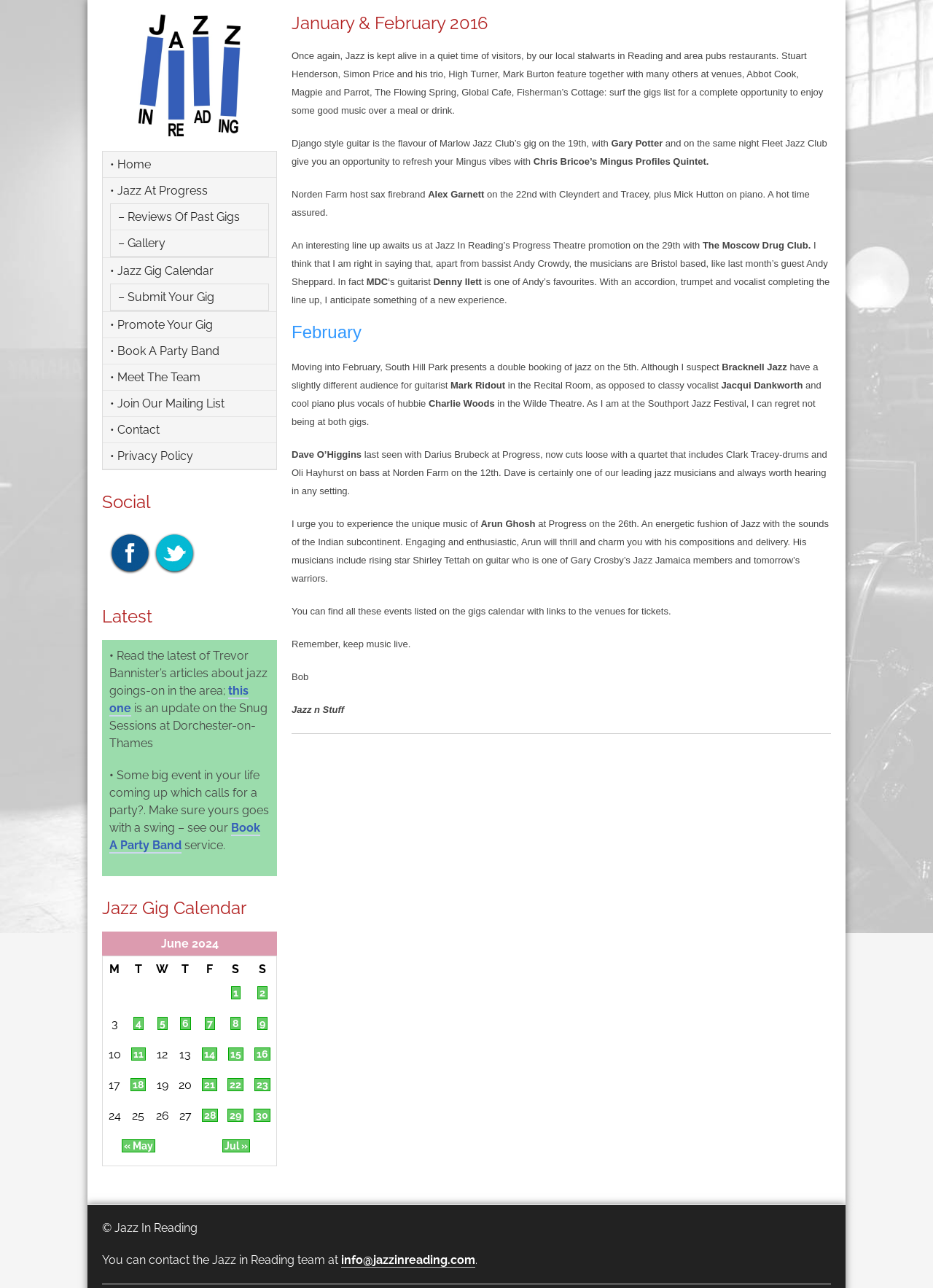Can you specify the bounding box coordinates for the region that should be clicked to fulfill this instruction: "Click on the 'Home' link".

[0.118, 0.118, 0.288, 0.138]